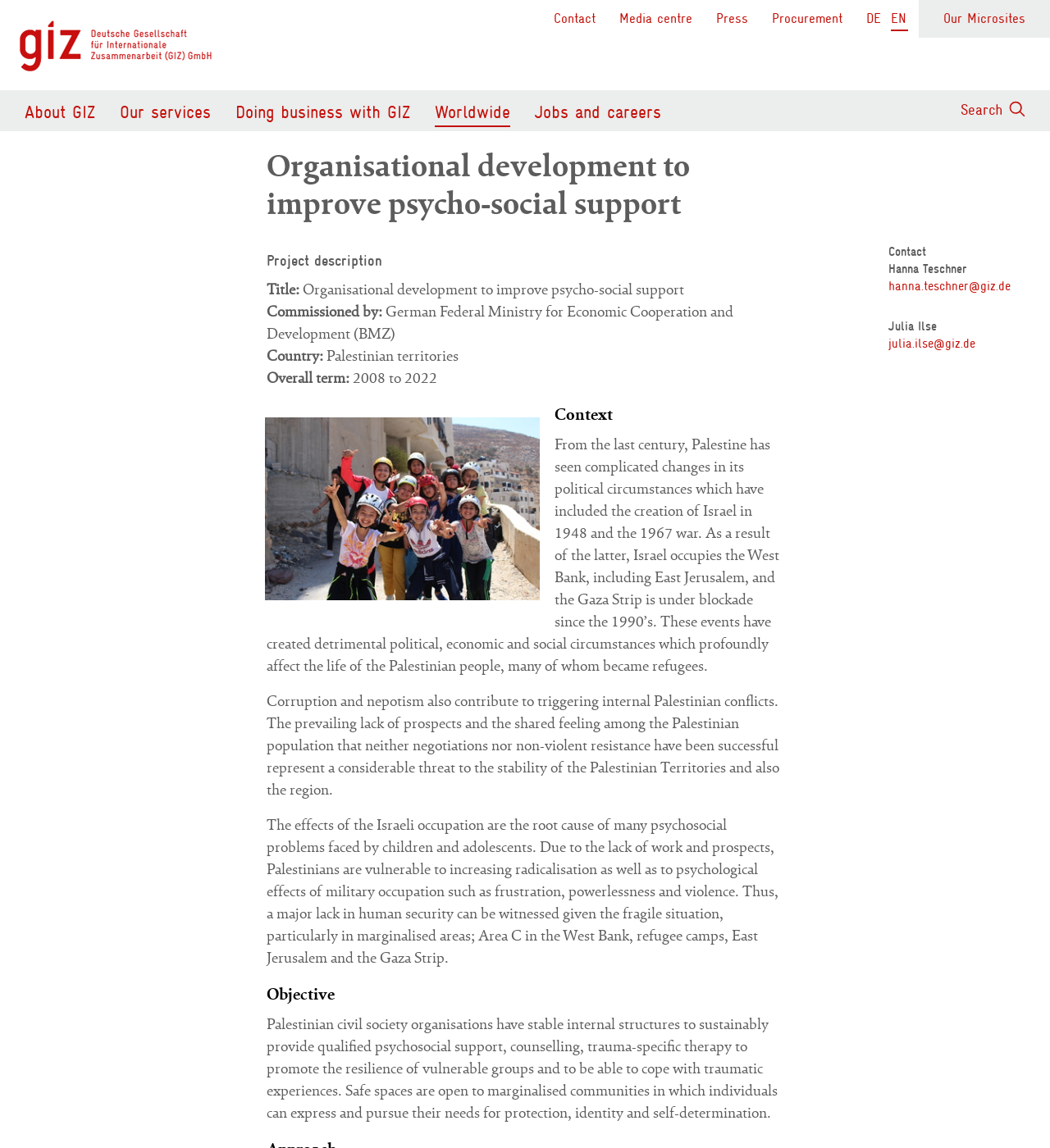From the element description Fashion & Style, predict the bounding box coordinates of the UI element. The coordinates must be specified in the format (top-left x, top-left y, bottom-right x, bottom-right y) and should be within the 0 to 1 range.

None